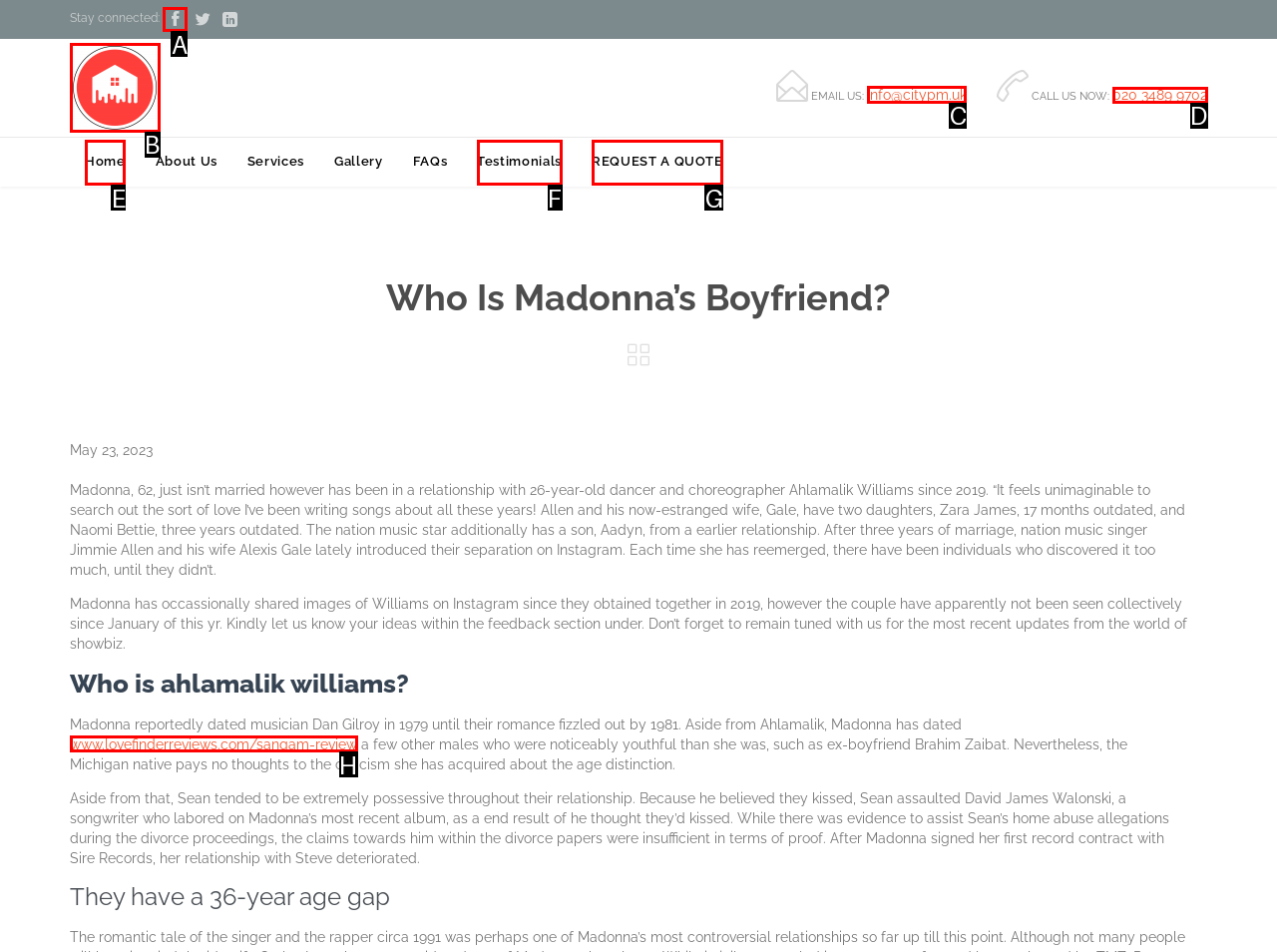Find the appropriate UI element to complete the task: Email us at 'info@citypm.uk'. Indicate your choice by providing the letter of the element.

C